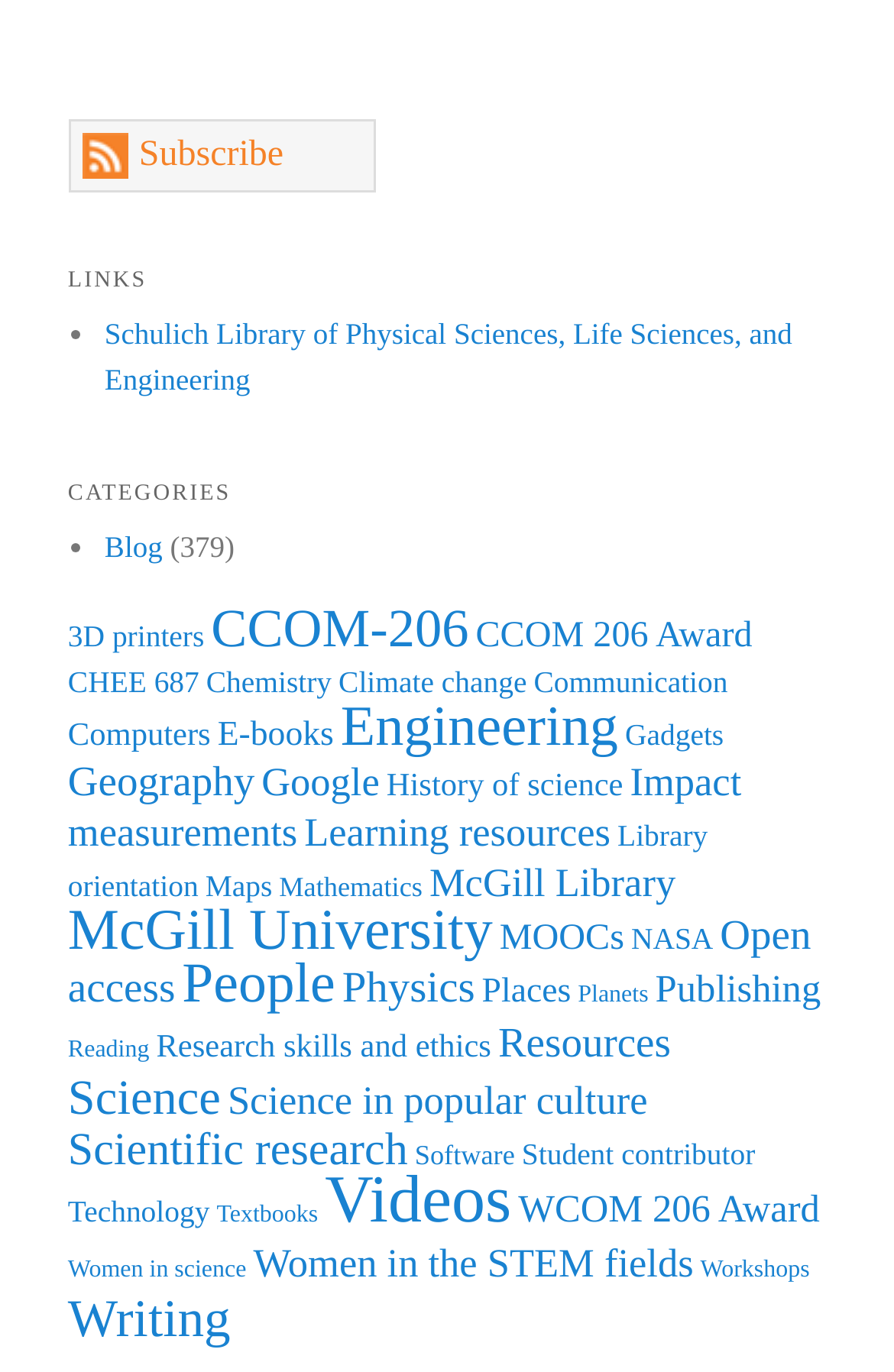Determine the bounding box coordinates of the clickable element necessary to fulfill the instruction: "Check the link 'Videos'". Provide the coordinates as four float numbers within the 0 to 1 range, i.e., [left, top, right, bottom].

[0.363, 0.849, 0.572, 0.902]